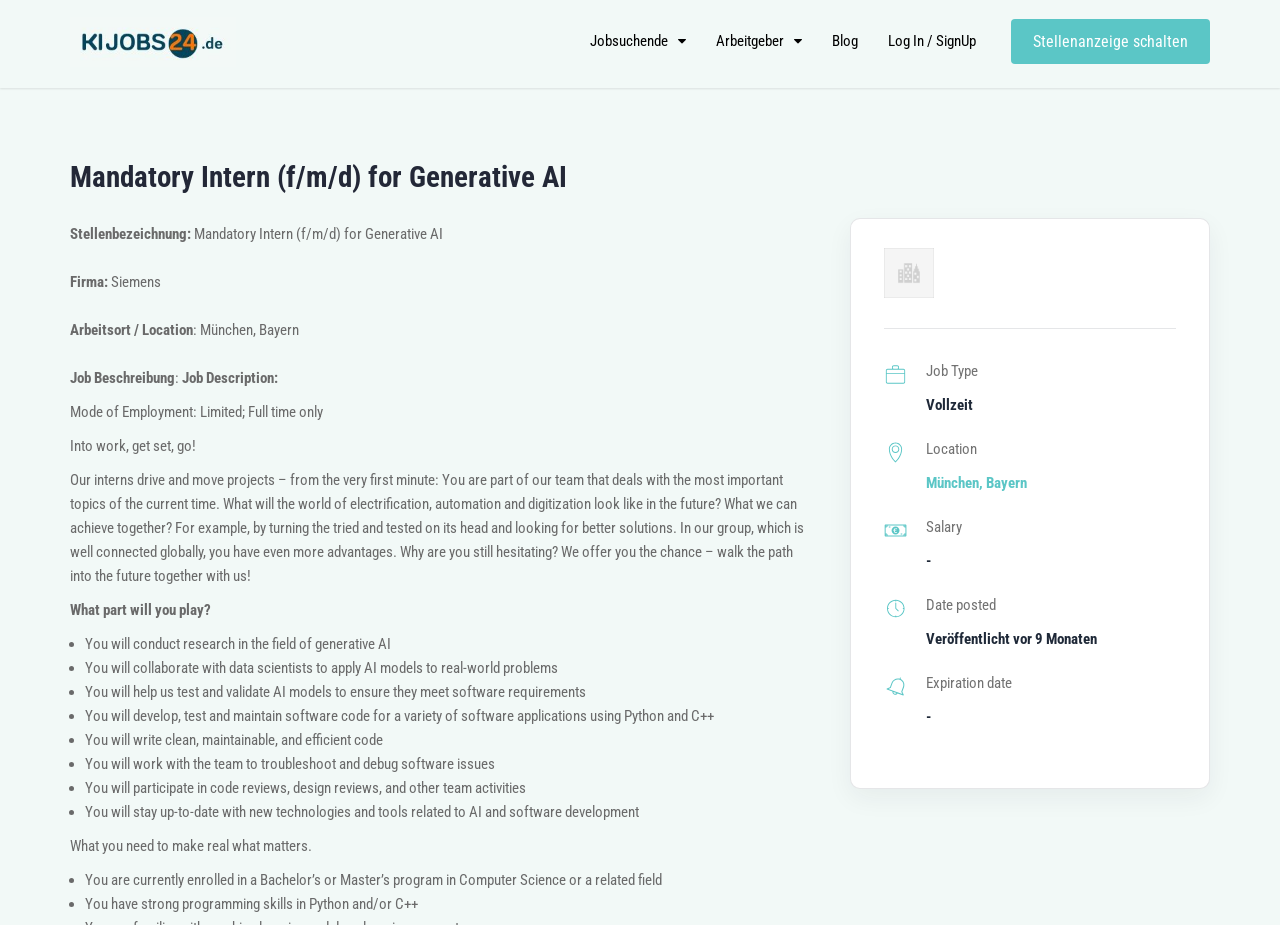What is the location of the job?
Using the image as a reference, deliver a detailed and thorough answer to the question.

The location is mentioned in the 'Arbeitsort / Location' section as 'München, Bayern'.